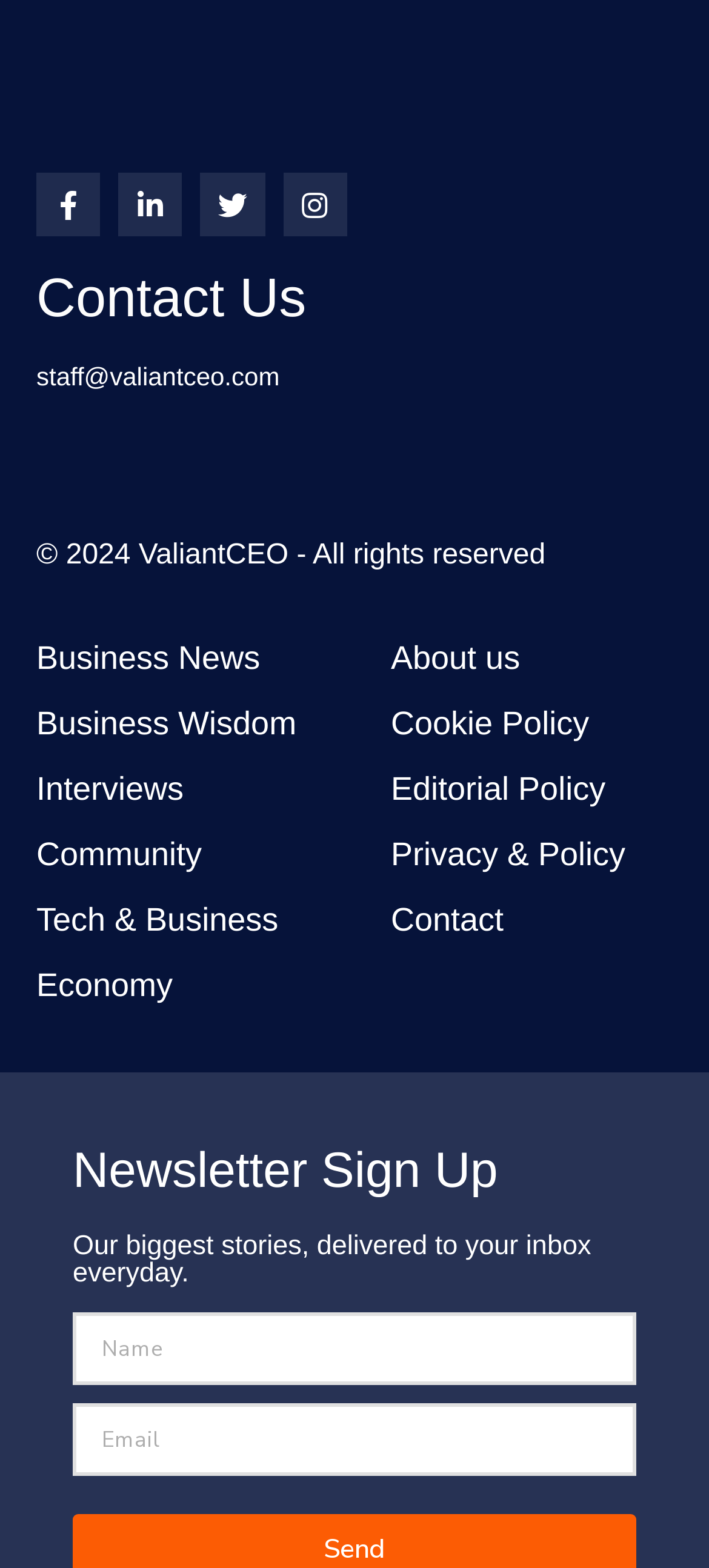Kindly determine the bounding box coordinates for the clickable area to achieve the given instruction: "Click on Business News link".

[0.0, 0.399, 0.5, 0.441]